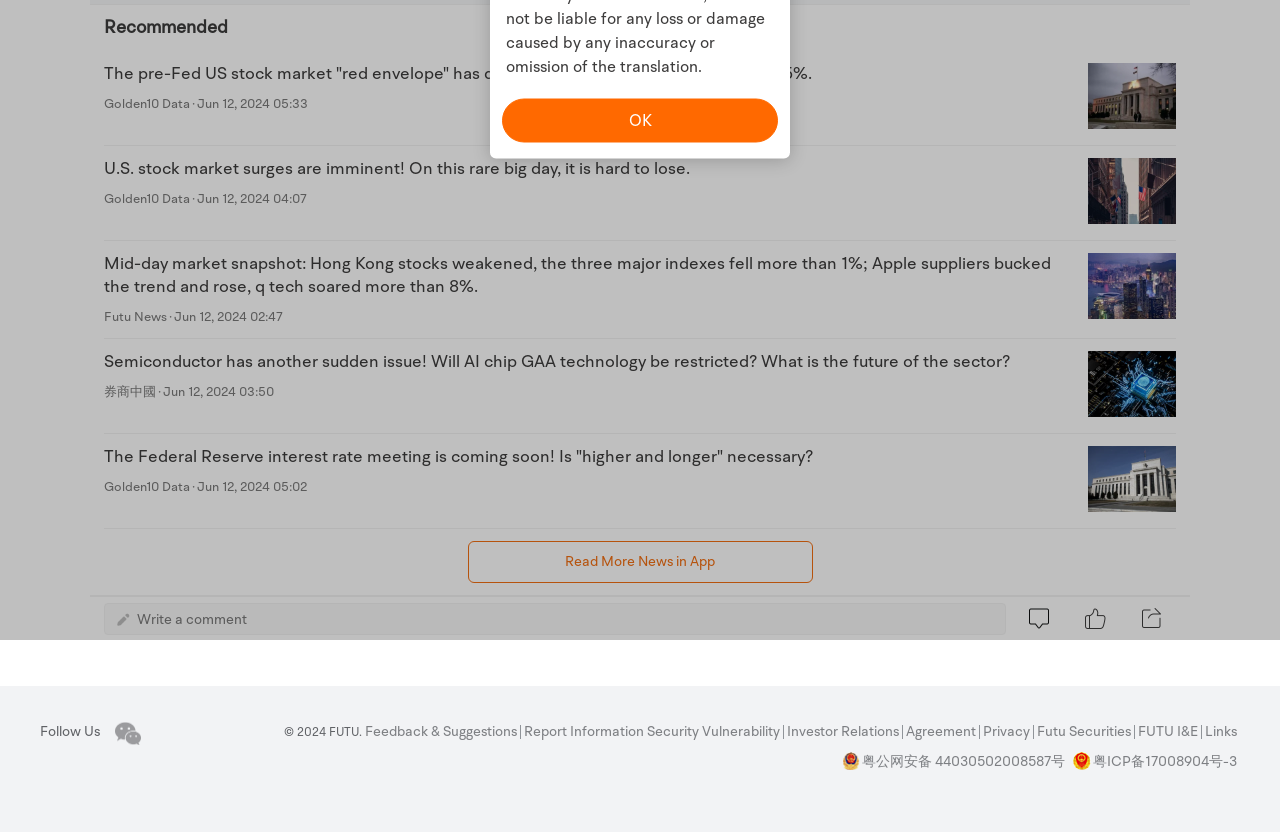Using the element description: "FUTU I&E", determine the bounding box coordinates for the specified UI element. The coordinates should be four float numbers between 0 and 1, [left, top, right, bottom].

[0.889, 0.872, 0.939, 0.889]